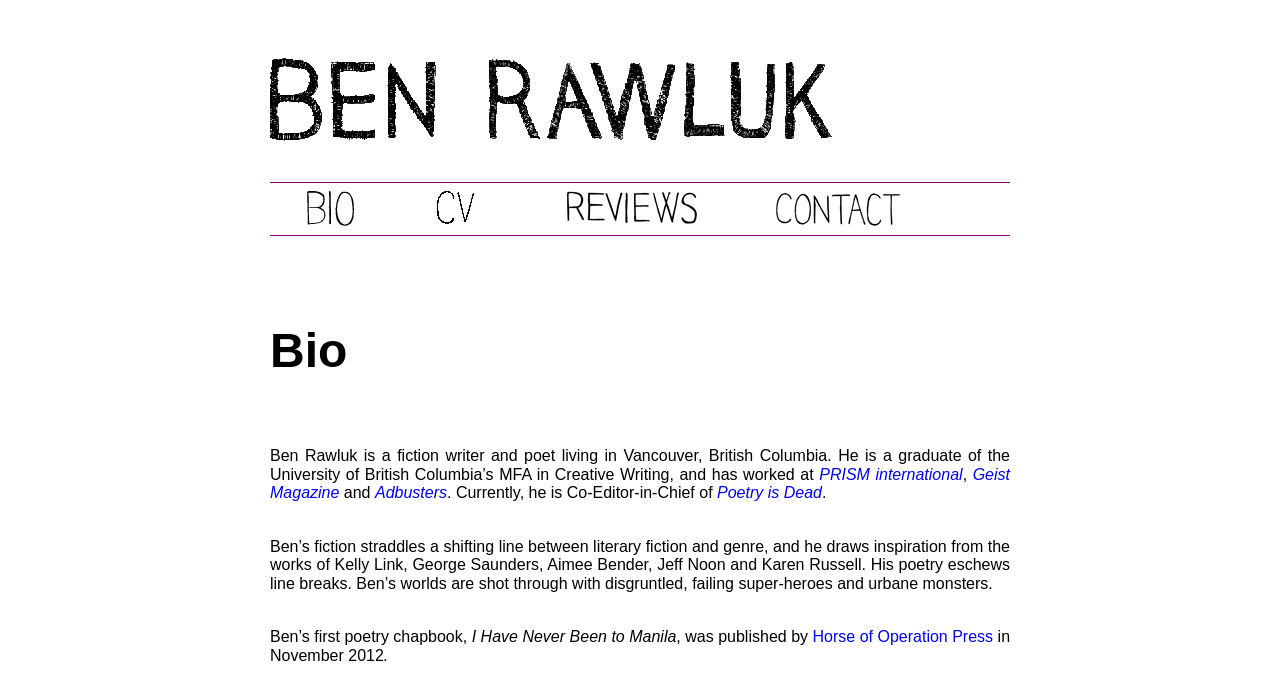What is the name of the magazine where Ben Rawluk has worked?
Refer to the image and provide a detailed answer to the question.

From the webpage content, we can find the sentence 'He is a graduate of the University of British Columbia’s MFA in Creative Writing, and has worked at PRISM international...' which indicates that Ben Rawluk has worked at PRISM international magazine.